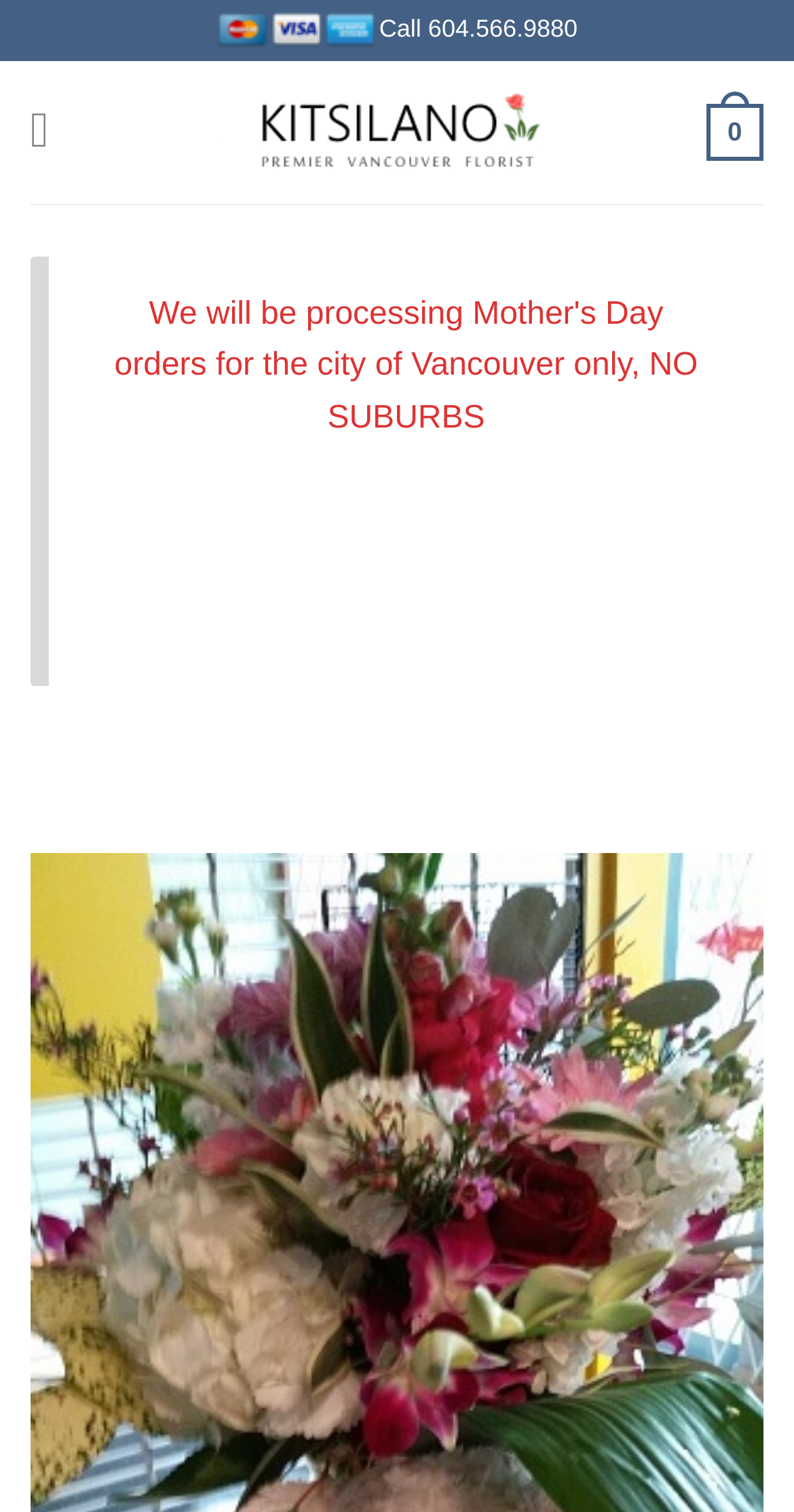How many links are there in the main menu?
Carefully analyze the image and provide a thorough answer to the question.

I found the link in the main menu by looking at the link element 'Menu' which is located at the top of the page and has an associated image.